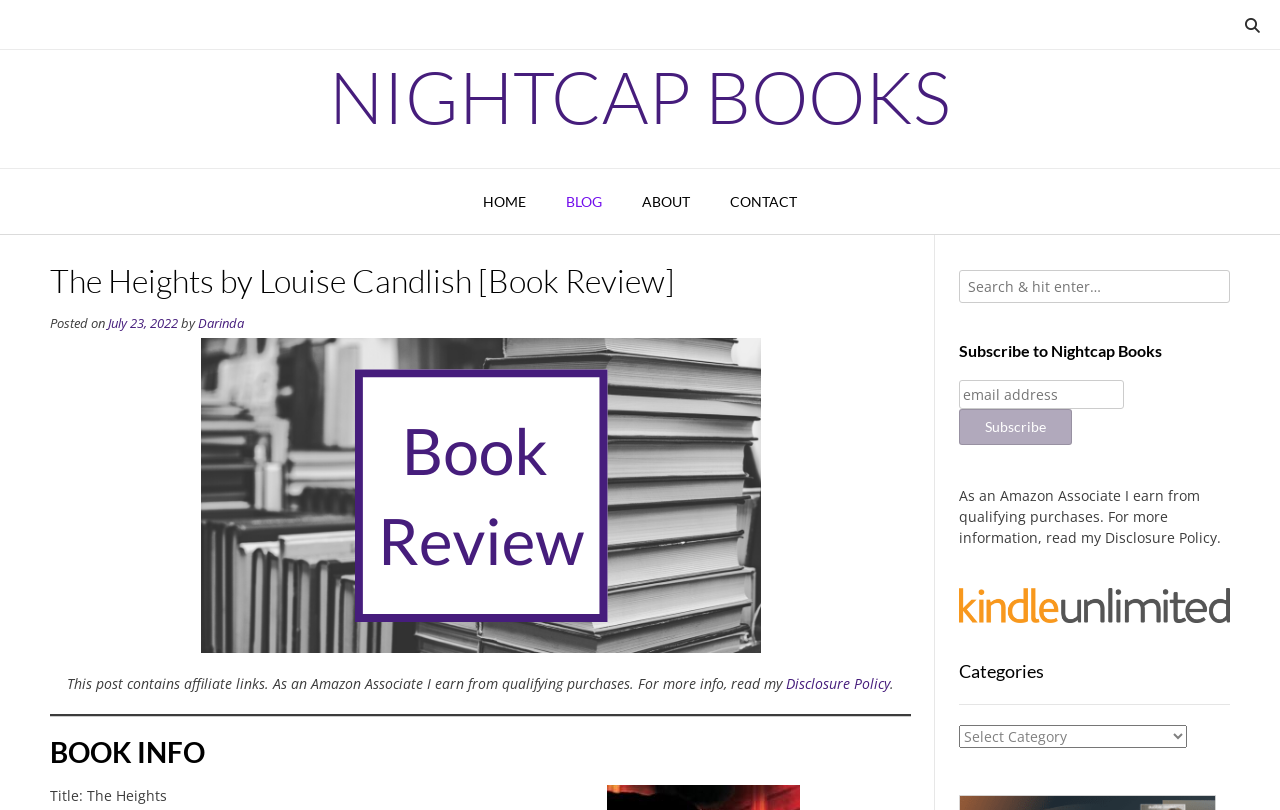Please specify the bounding box coordinates of the element that should be clicked to execute the given instruction: 'View the book review'. Ensure the coordinates are four float numbers between 0 and 1, expressed as [left, top, right, bottom].

[0.157, 0.782, 0.594, 0.806]